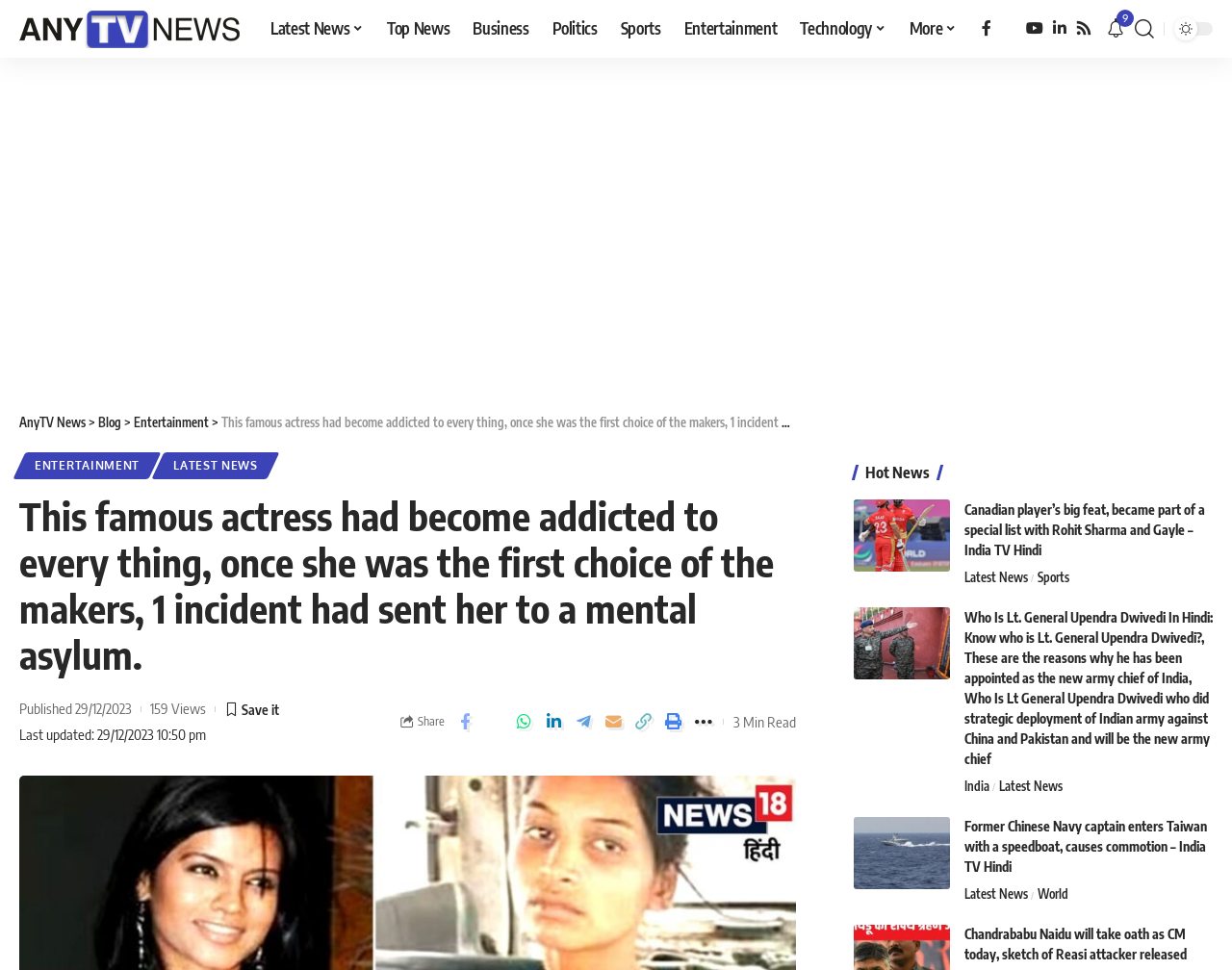Answer in one word or a short phrase: 
What is the name of the actress mentioned in the news article?

Not mentioned